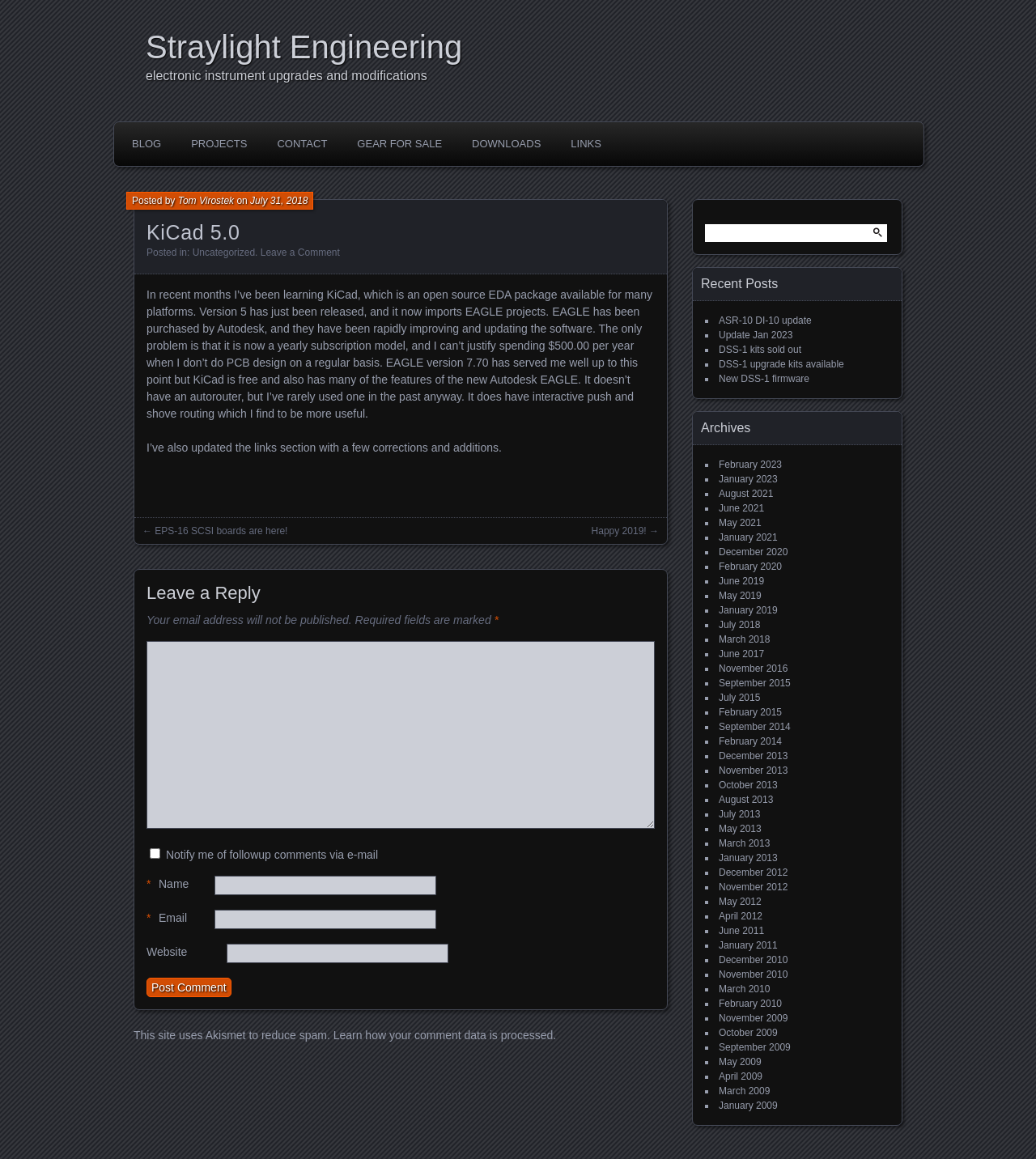Using floating point numbers between 0 and 1, provide the bounding box coordinates in the format (top-left x, top-left y, bottom-right x, bottom-right y). Locate the UI element described here: EPS-16 SCSI boards are here!

[0.149, 0.453, 0.278, 0.463]